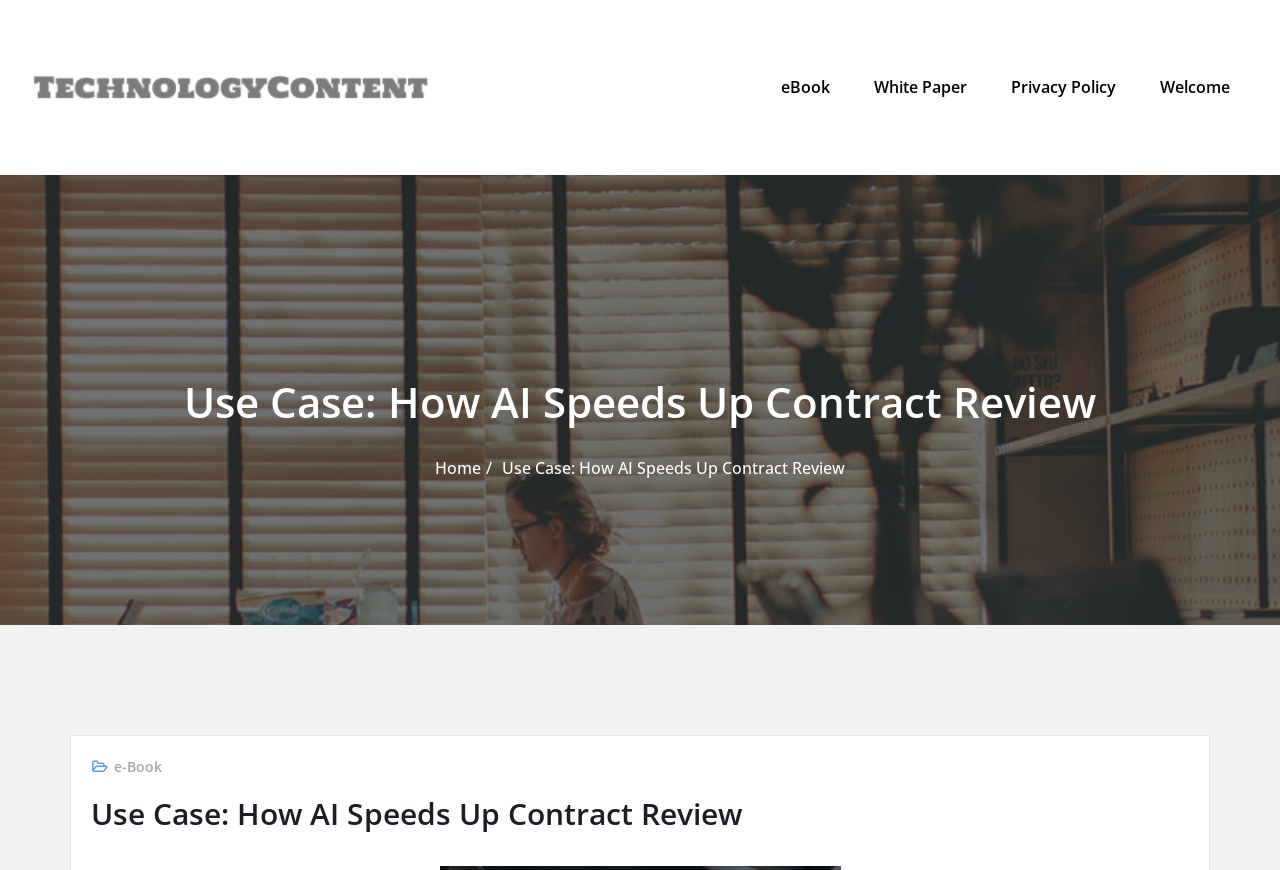Provide a one-word or brief phrase answer to the question:
How many sections are in the webpage?

2